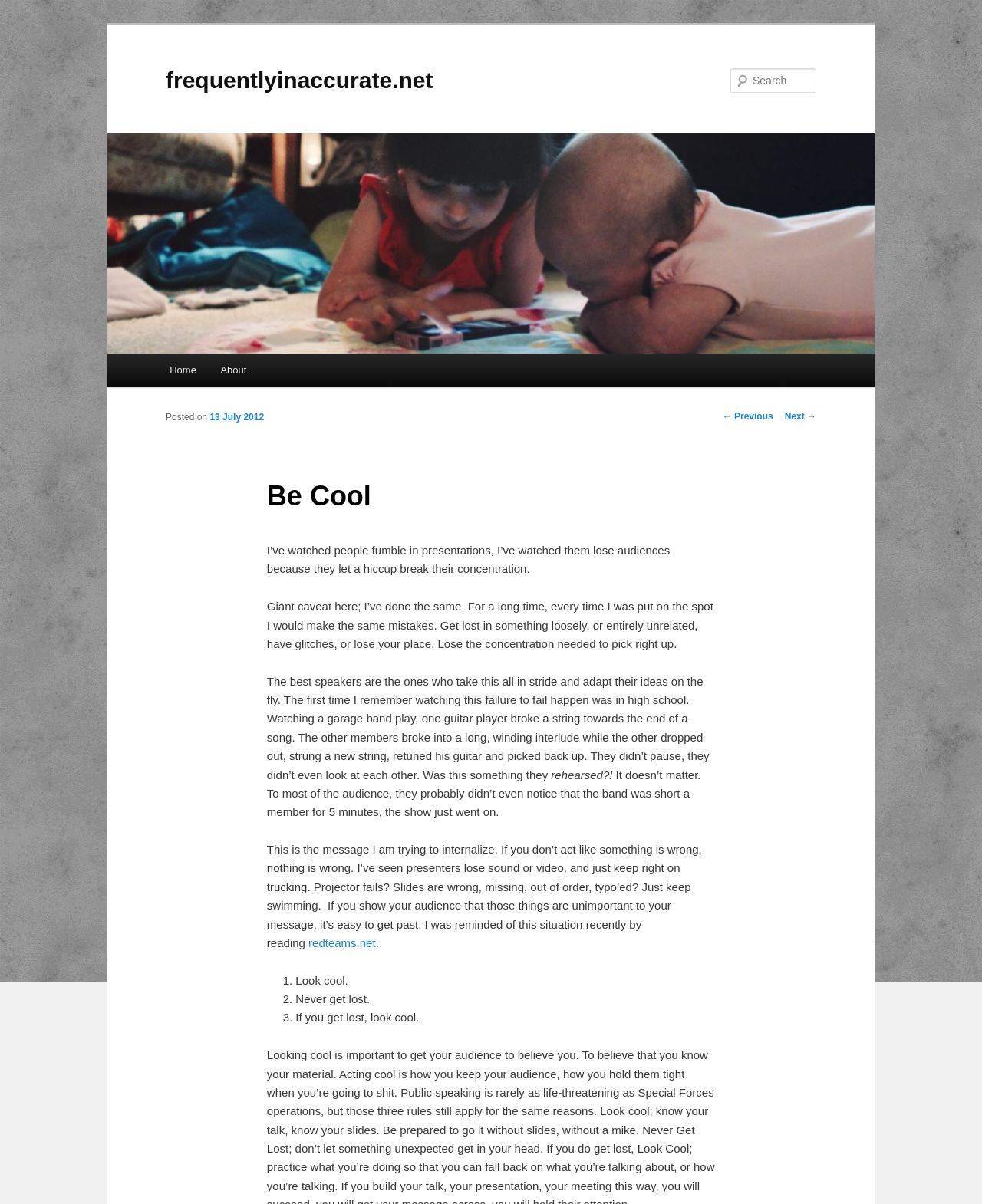Predict the bounding box of the UI element that fits this description: "13 July 2012".

[0.214, 0.342, 0.269, 0.351]